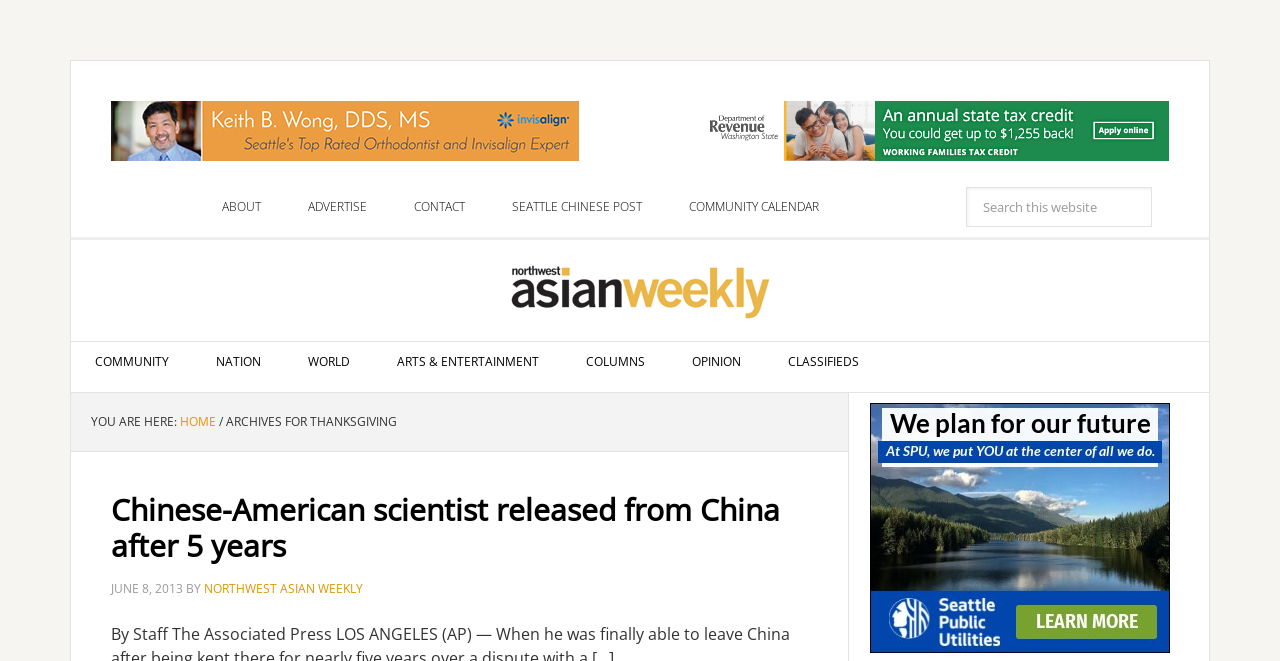Identify the bounding box coordinates for the element that needs to be clicked to fulfill this instruction: "Read Chinese-American scientist released from China after 5 years article". Provide the coordinates in the format of four float numbers between 0 and 1: [left, top, right, bottom].

[0.087, 0.74, 0.609, 0.856]